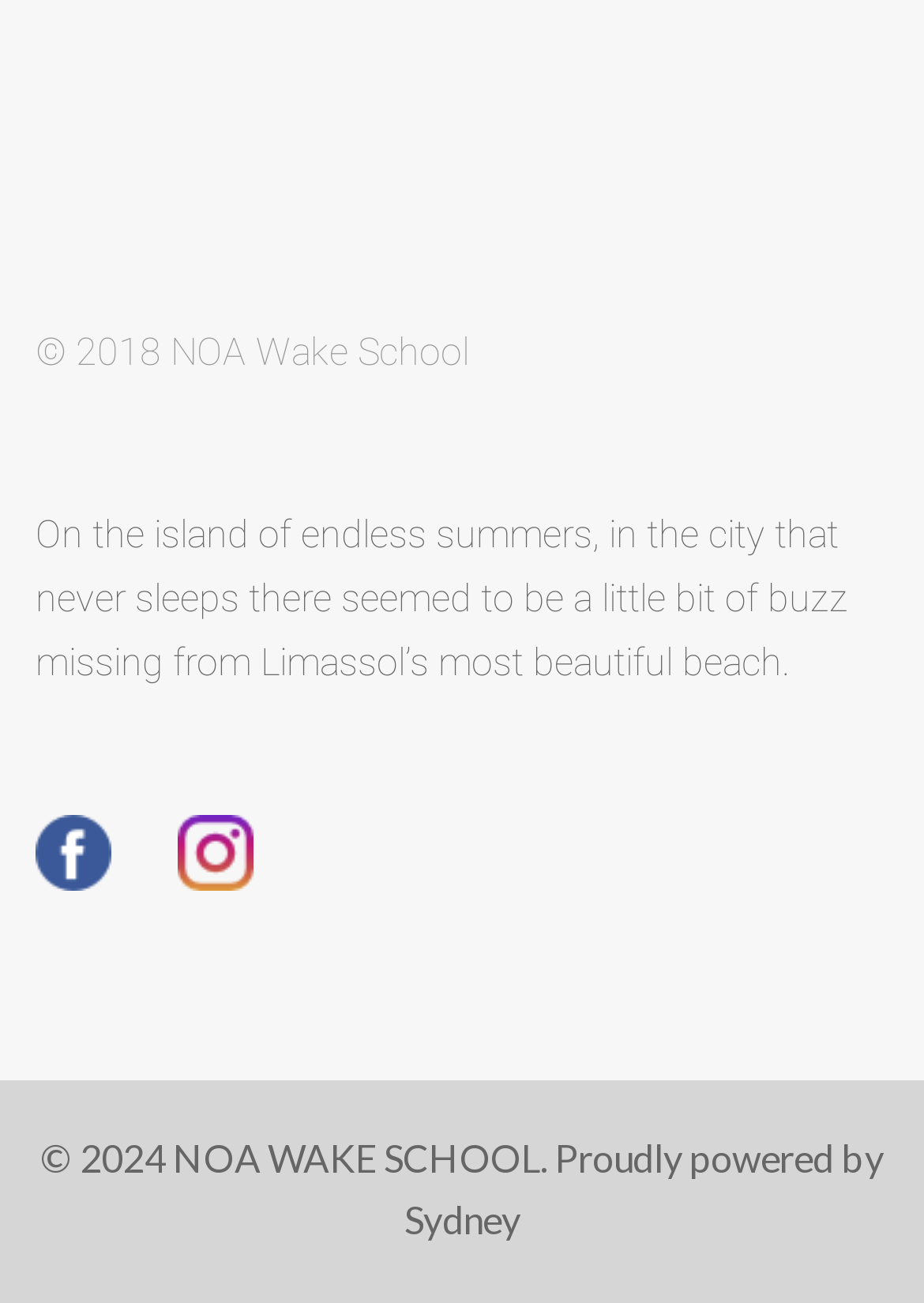What is the year of copyright for NOA Wake School? From the image, respond with a single word or brief phrase.

2018, 2024